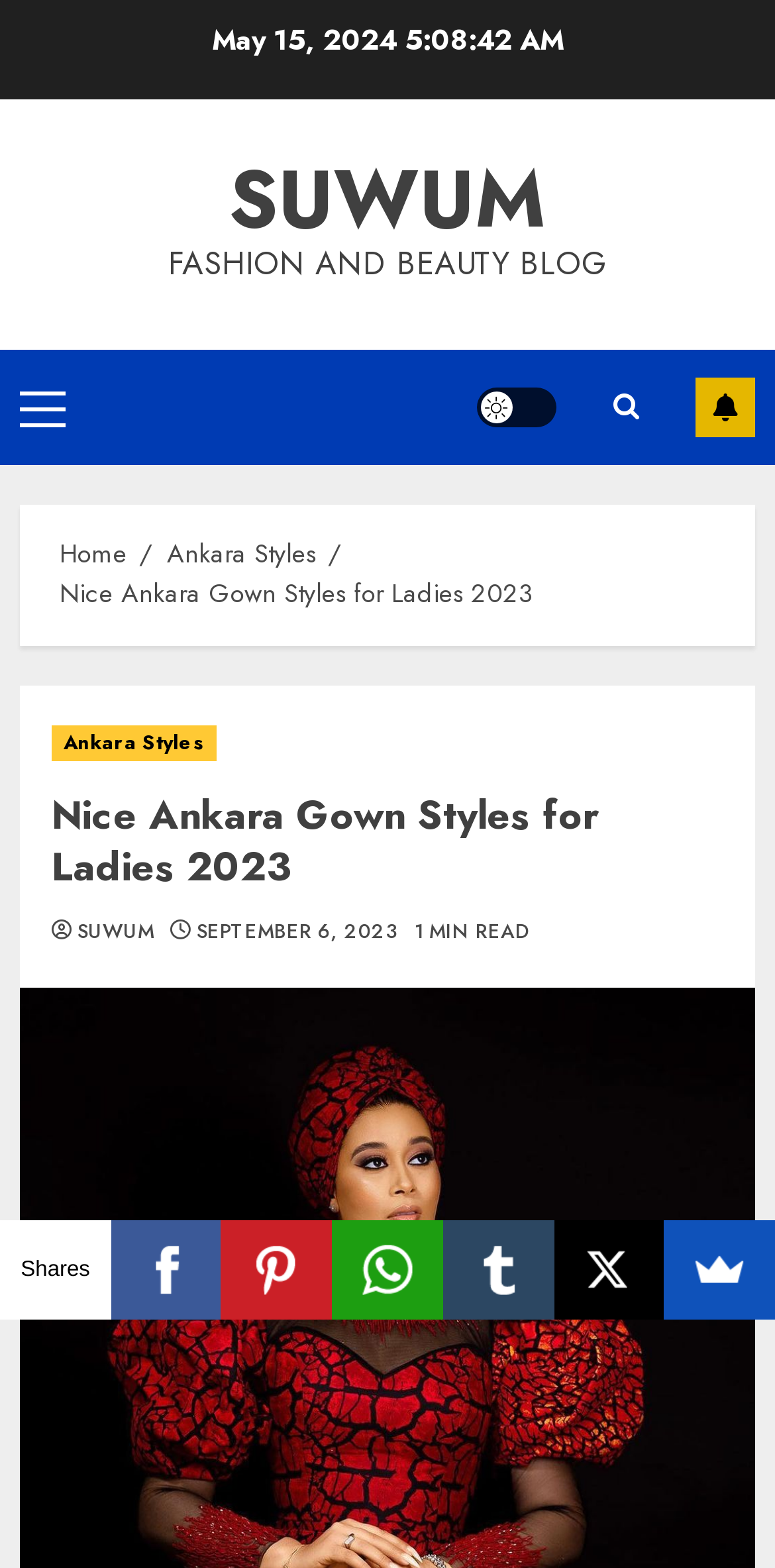What is the estimated reading time of the article?
Using the visual information from the image, give a one-word or short-phrase answer.

1 minute